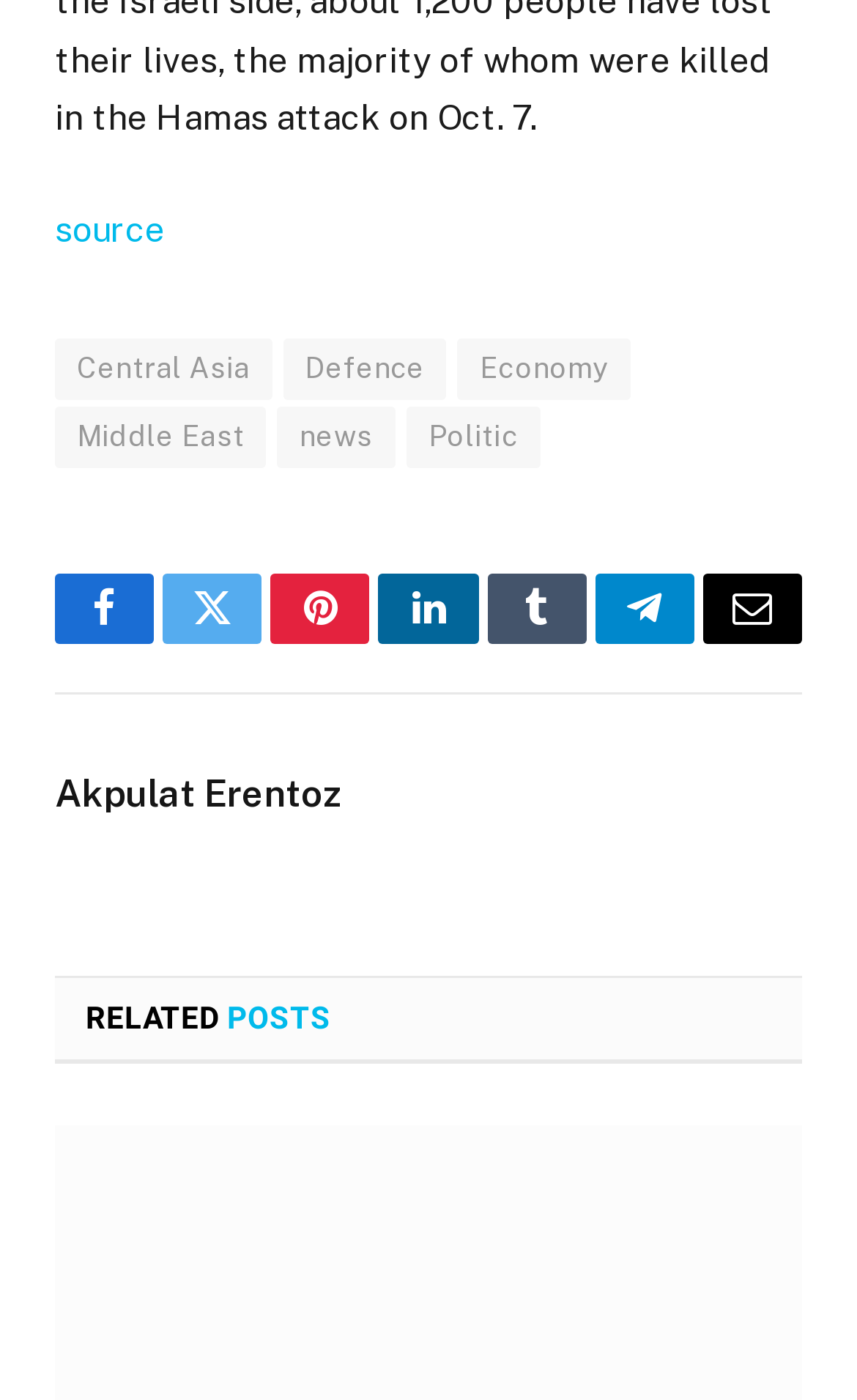Please identify the bounding box coordinates of the element that needs to be clicked to execute the following command: "Explore related posts". Provide the bounding box using four float numbers between 0 and 1, formatted as [left, top, right, bottom].

[0.1, 0.714, 0.386, 0.741]